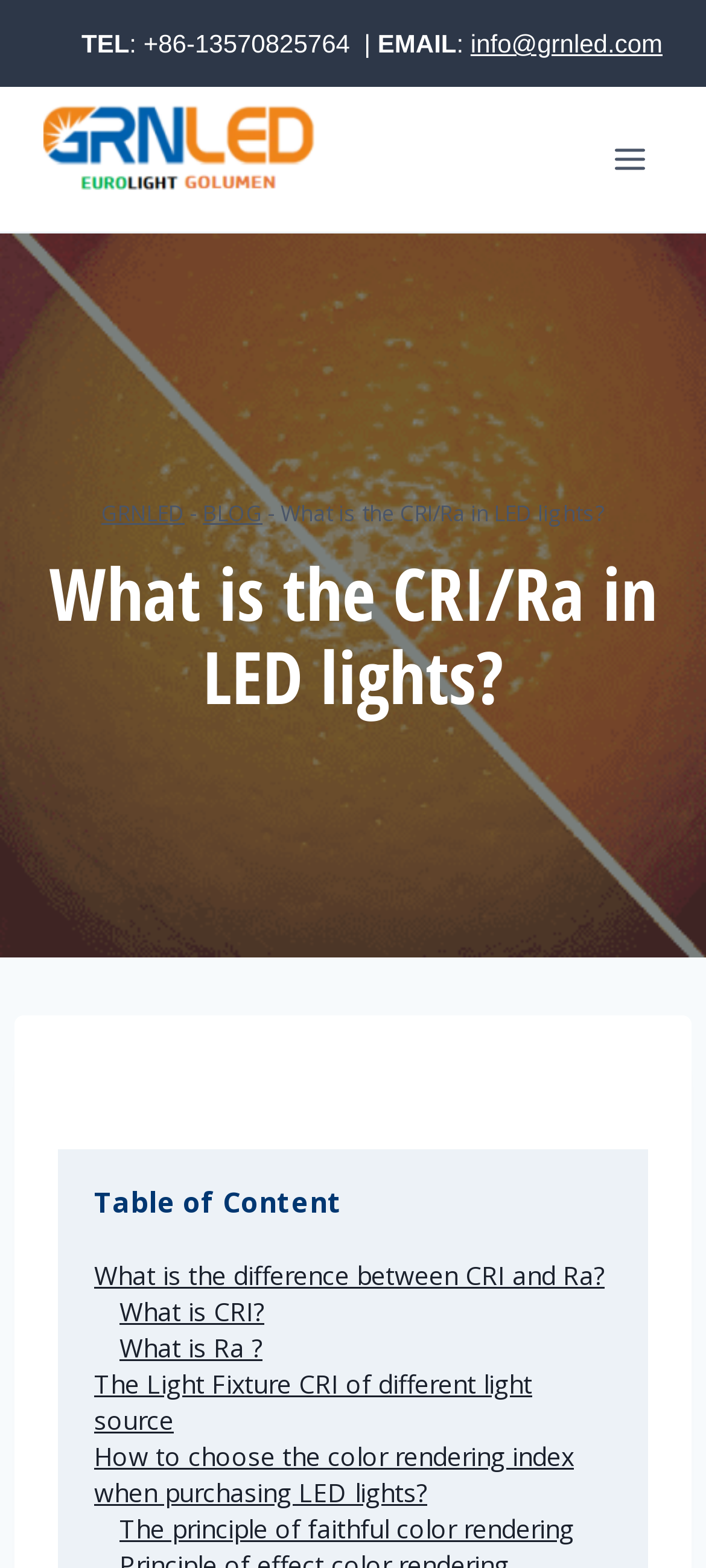Please identify the bounding box coordinates of the area that needs to be clicked to fulfill the following instruction: "Read about what is the difference between CRI and Ra."

[0.133, 0.802, 0.856, 0.824]